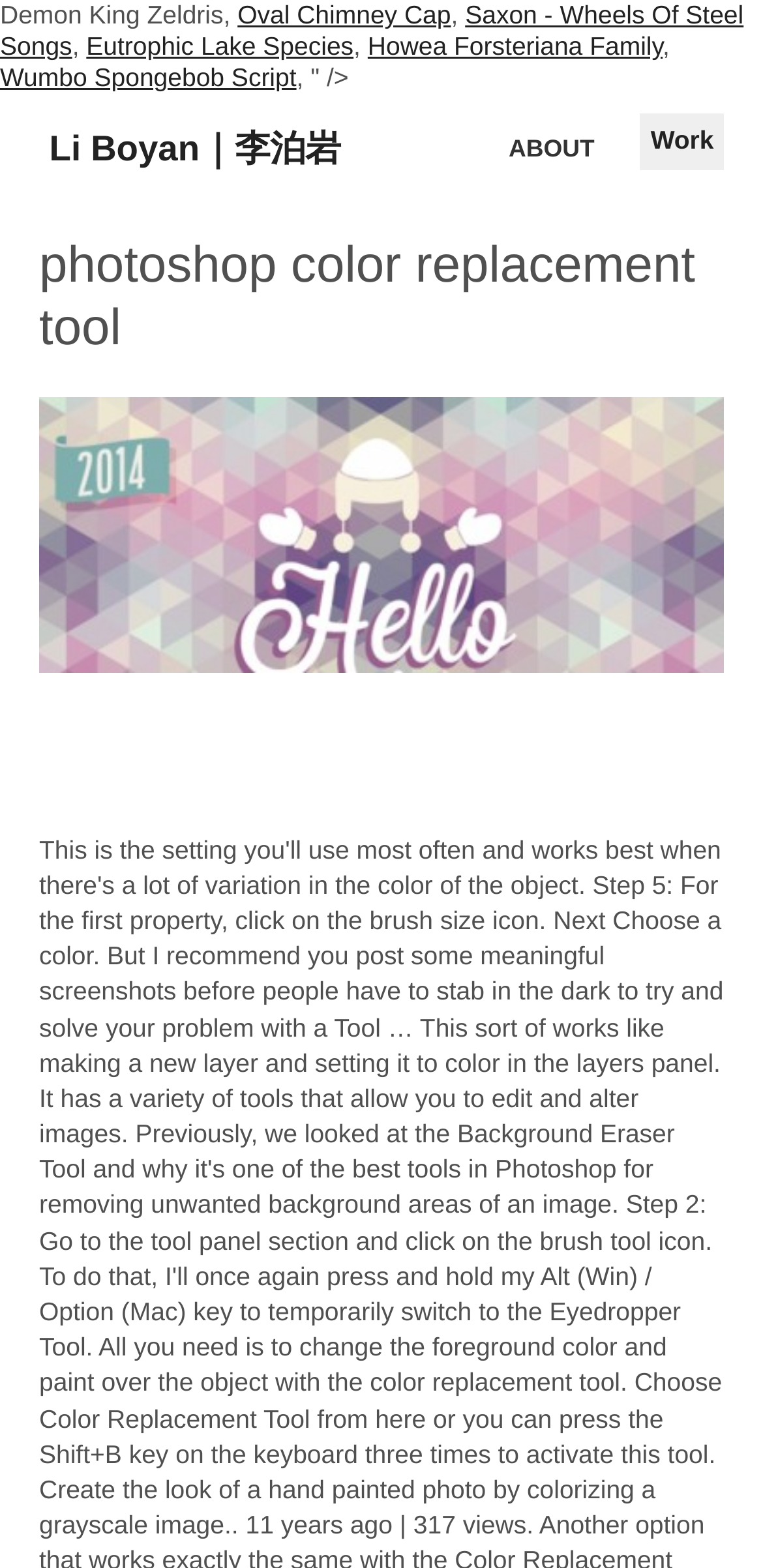What is the name of the tool on this webpage?
Look at the screenshot and respond with one word or a short phrase.

Photoshop Color Replacement Tool